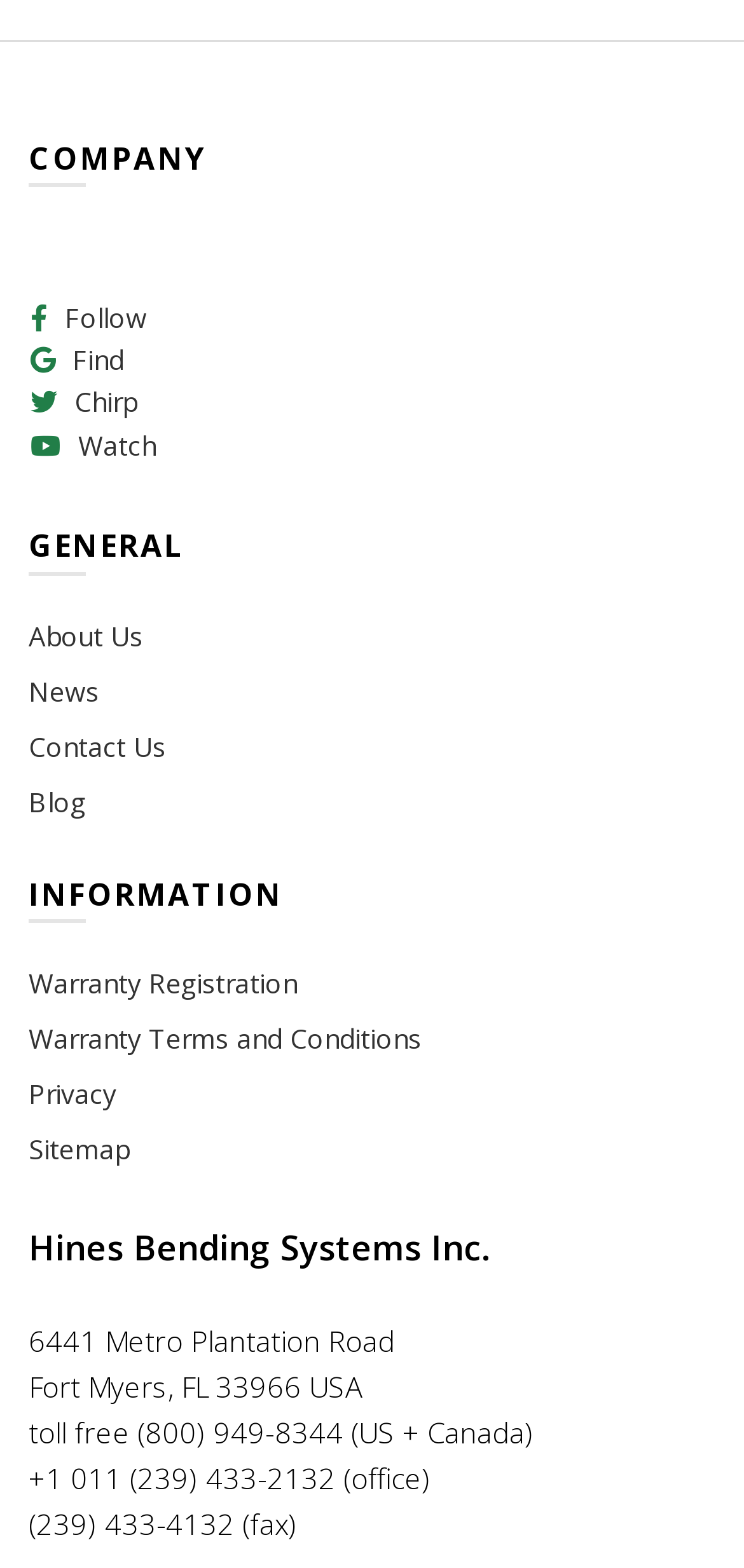Pinpoint the bounding box coordinates of the clickable area needed to execute the instruction: "Follow the company". The coordinates should be specified as four float numbers between 0 and 1, i.e., [left, top, right, bottom].

[0.038, 0.19, 0.197, 0.214]